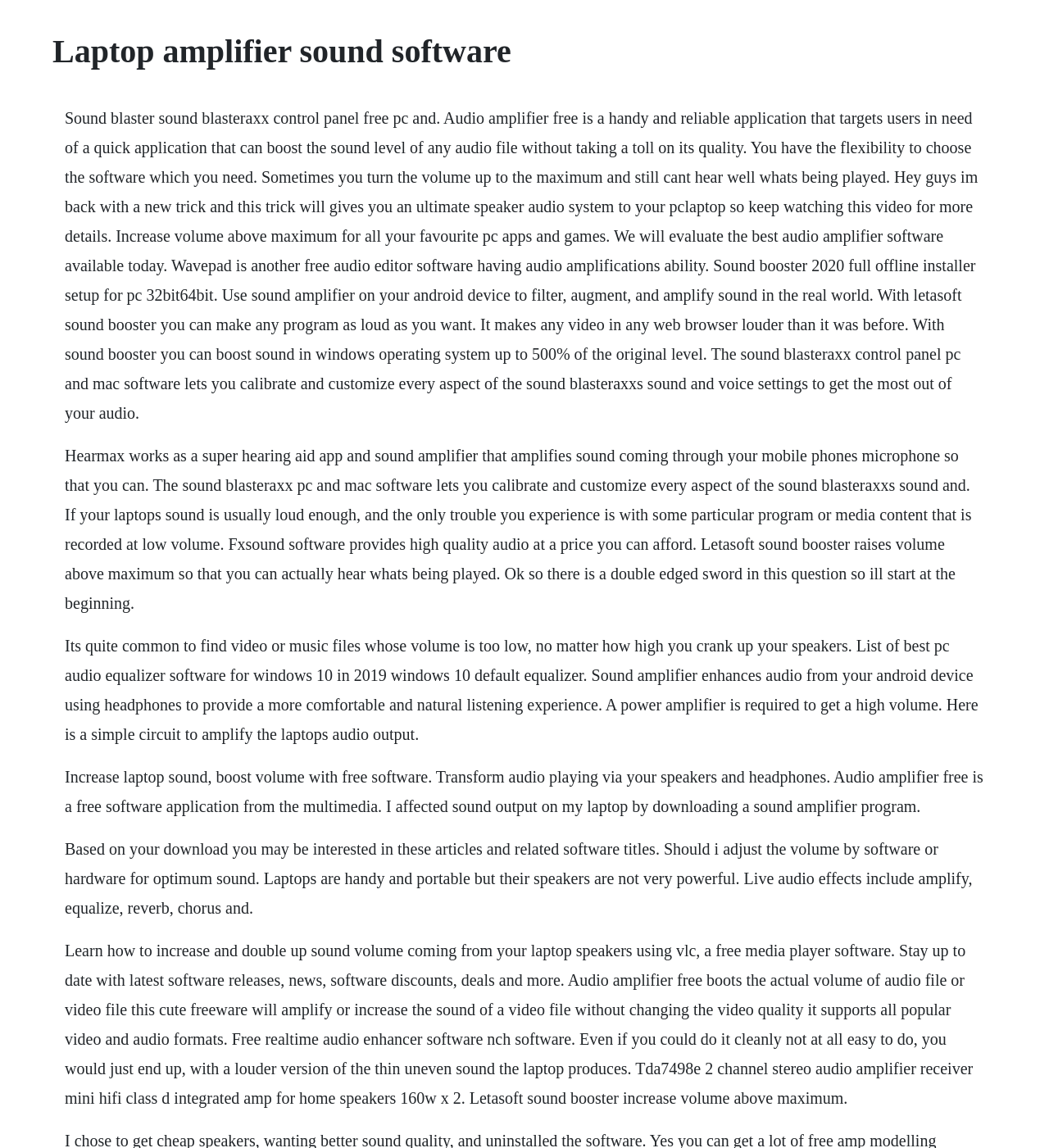What is Hearmax?
Please use the image to provide a one-word or short phrase answer.

Super hearing aid app